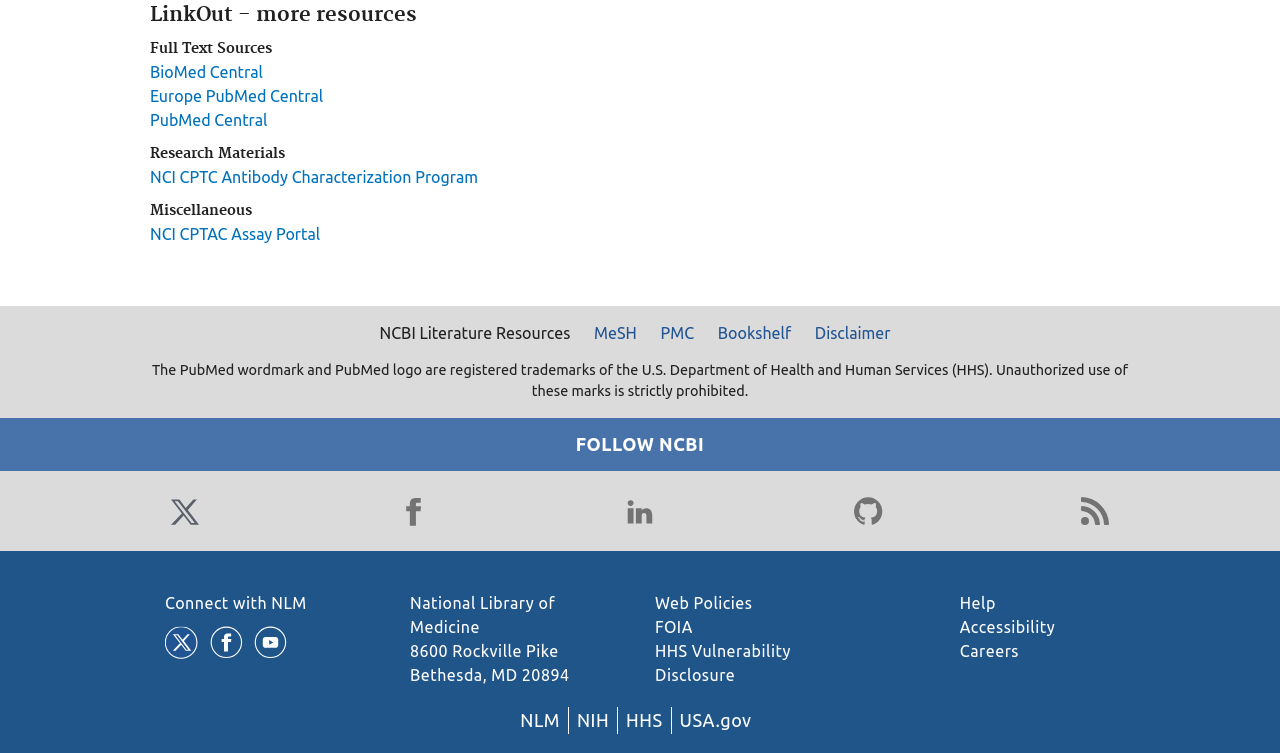What is the name of the organization?
Based on the image, give a one-word or short phrase answer.

National Library of Medicine